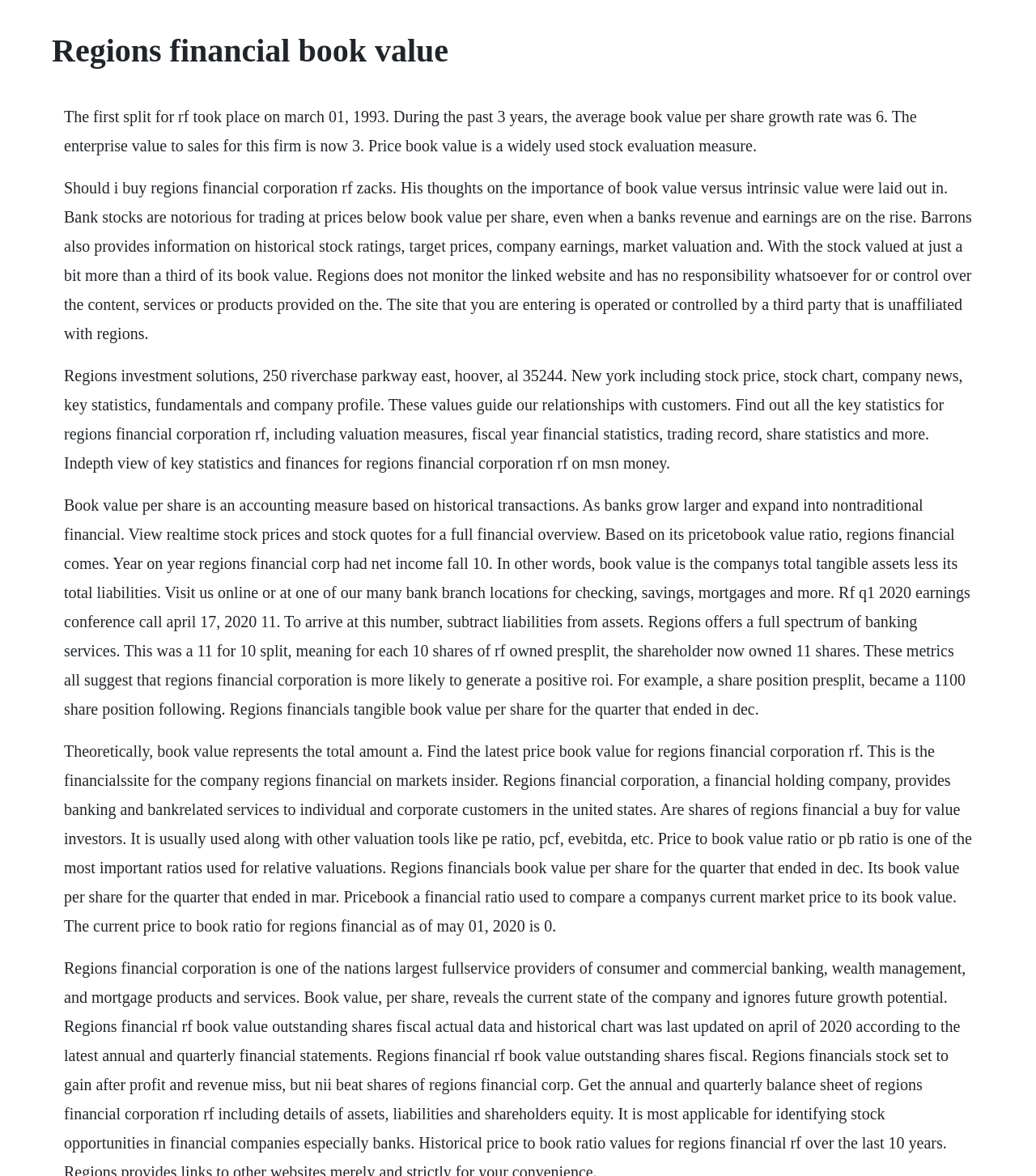Please determine the main heading text of this webpage.

Regions financial book value